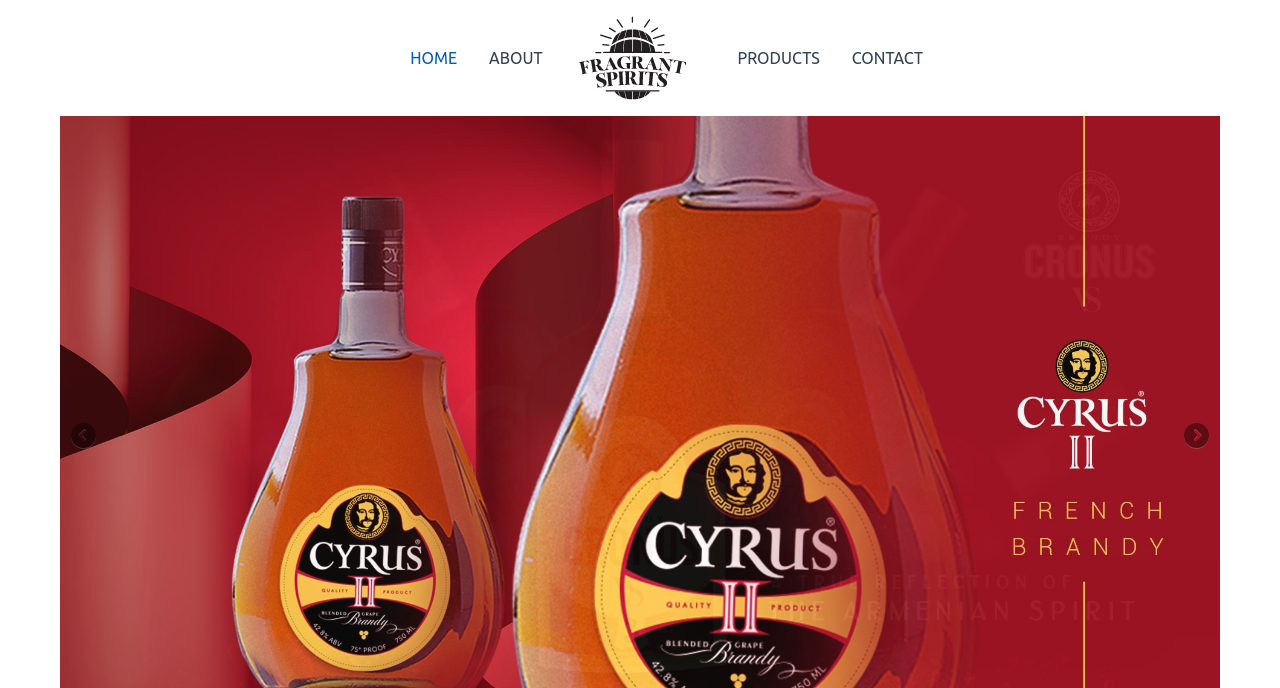Give an extensive and precise description of the webpage.

The webpage is about Fragrant Spirits, a premium brandy brand. At the top left, there is a site navigation menu with three links: "HOME", "ABOUT", and another link with no text. On the top right, there is another site navigation menu with two links: "PRODUCTS" and "CONTACT". 

Below the top navigation menus, there are two pagination links, "Previous" and "Next", located at the bottom left and bottom right of the page, respectively.